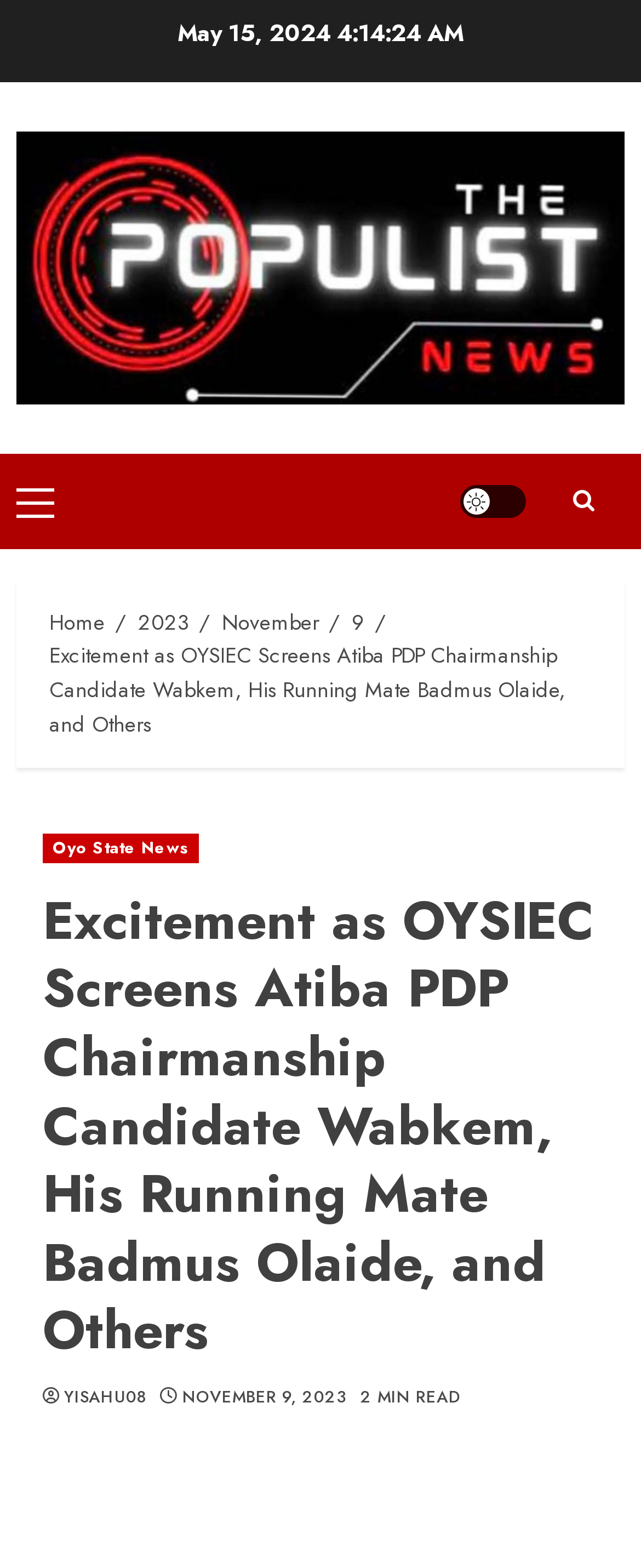Create a detailed summary of all the visual and textual information on the webpage.

The webpage appears to be a news article page. At the top, there is a date "May 15, 2024" displayed prominently. Below the date, there is a horizontal navigation menu with a "Primary Menu" link on the left and a "Light/Dark Button" on the right. 

To the right of the navigation menu, there is a search icon represented by "\uf002". 

Below the navigation menu, there is a breadcrumb navigation section with links to "Home", "2023", "November", "9", and the title of the current article "Excitement as OYSIEC Screens Atiba PDP Chairmanship Candidate Wabkem, His Running Mate Badmus Olaide, and Others". 

The main content of the article is divided into sections. At the top, there is a heading "Oyo State News" followed by the title of the article "Excitement as OYSIEC Screens Atiba PDP Chairmanship Candidate Wabkem, His Running Mate Badmus Olaide, and Others" in a larger font. 

At the bottom of the article, there are links to the author "YISAHU08" and the publication date "NOVEMBER 9, 2023", along with a note indicating that the article is a "2 MIN READ".